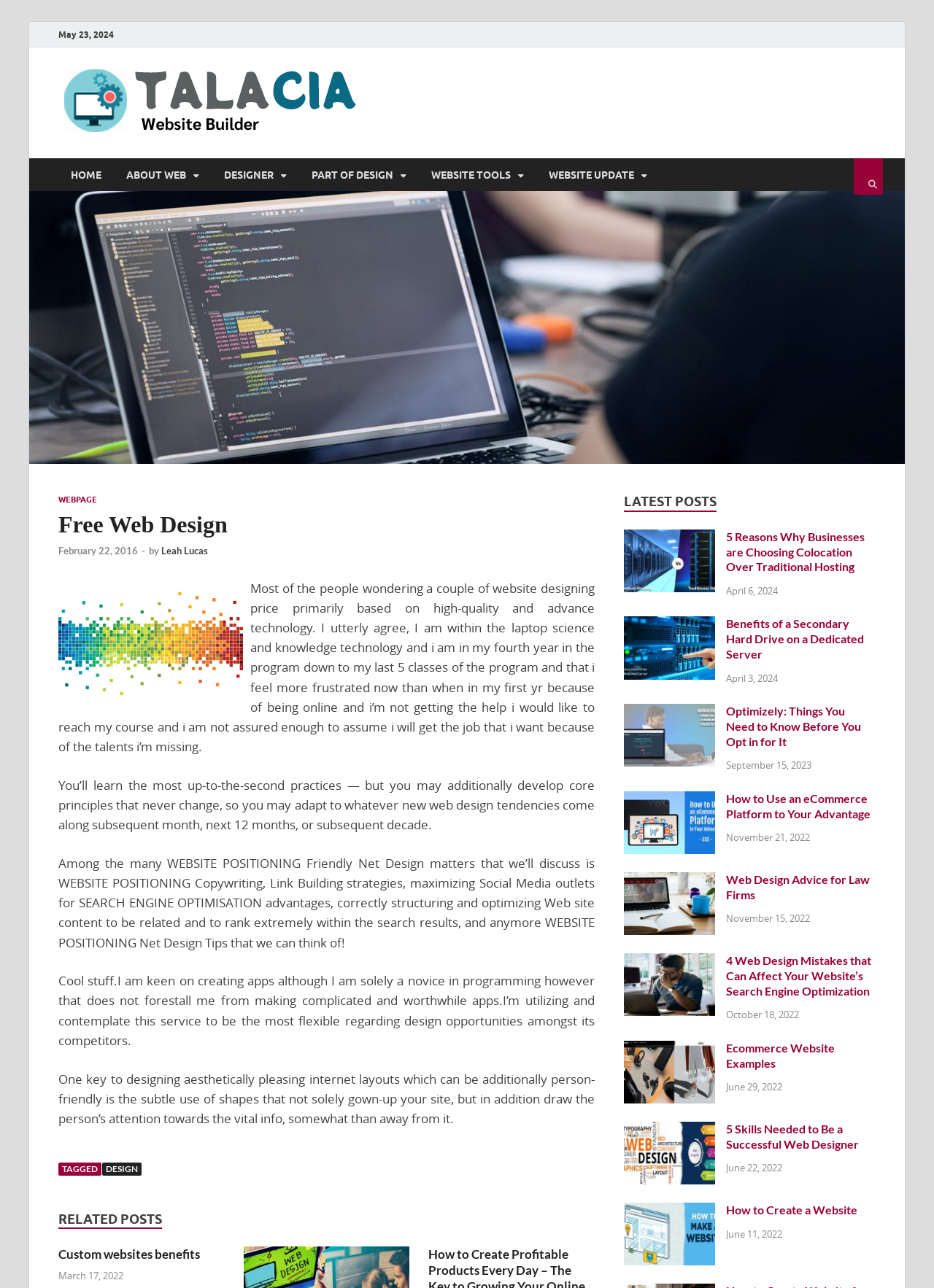Locate the bounding box of the UI element defined by this description: "Mises Institute and Opportunity Cost". The coordinates should be given as four float numbers between 0 and 1, formatted as [left, top, right, bottom].

None